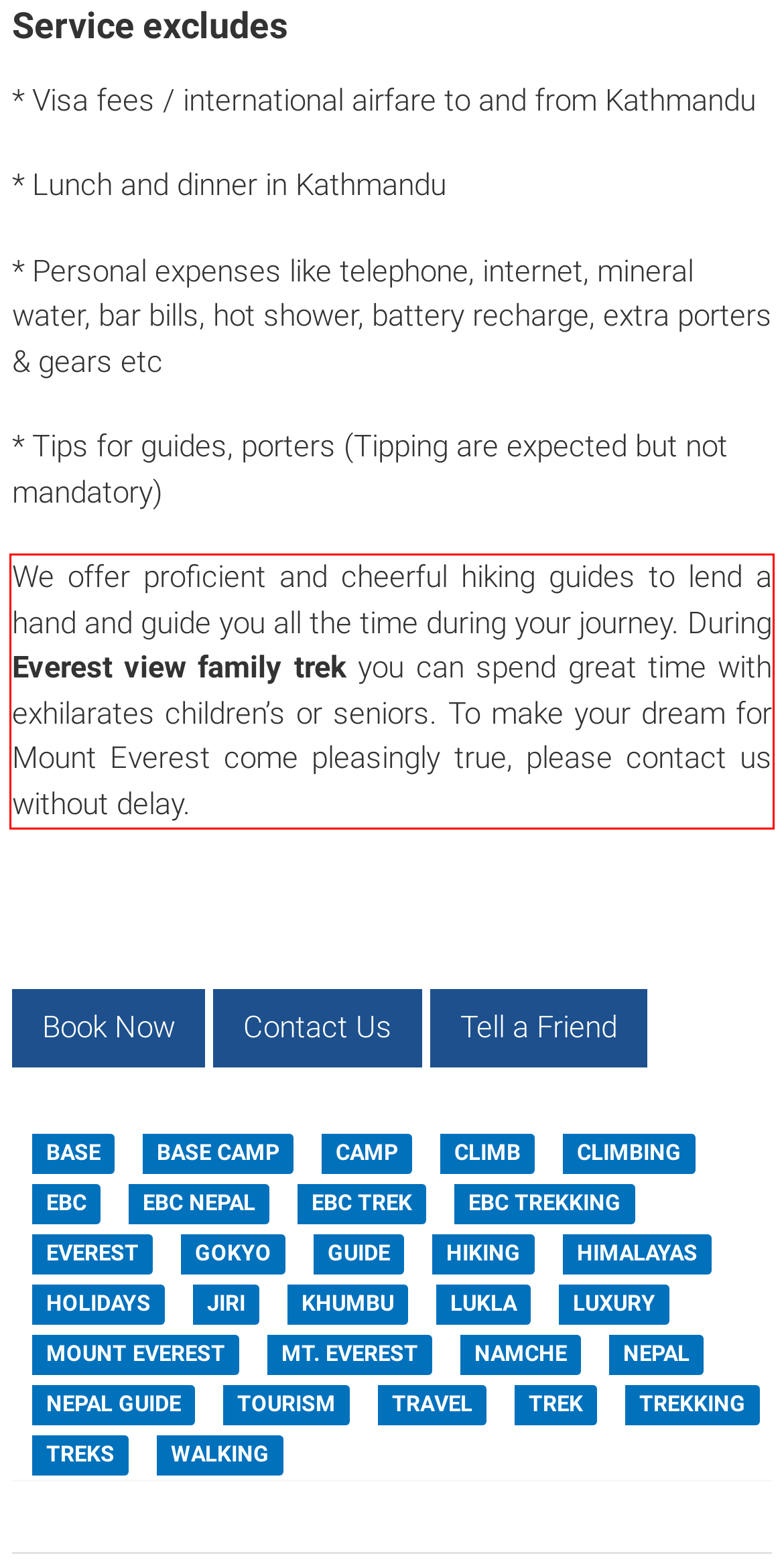Look at the provided screenshot of the webpage and perform OCR on the text within the red bounding box.

We offer proficient and cheerful hiking guides to lend a hand and guide you all the time during your journey. During Everest view family trek you can spend great time with exhilarates children’s or seniors. To make your dream for Mount Everest come pleasingly true, please contact us without delay.